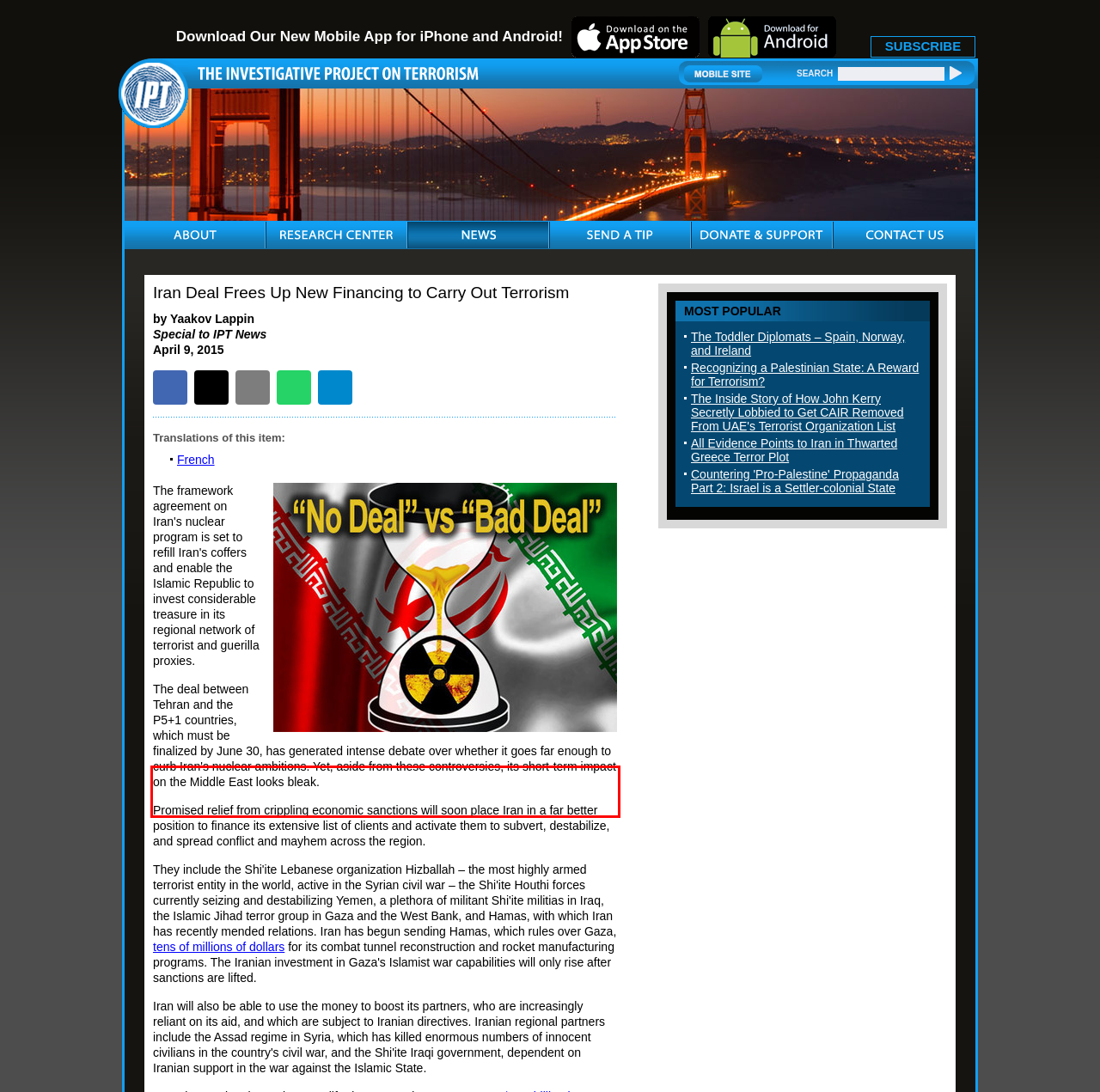Please identify the text within the red rectangular bounding box in the provided webpage screenshot.

Promised relief from crippling economic sanctions will soon place Iran in a far better position to finance its extensive list of clients and activate them to subvert, destabilize, and spread conflict and mayhem across the region.